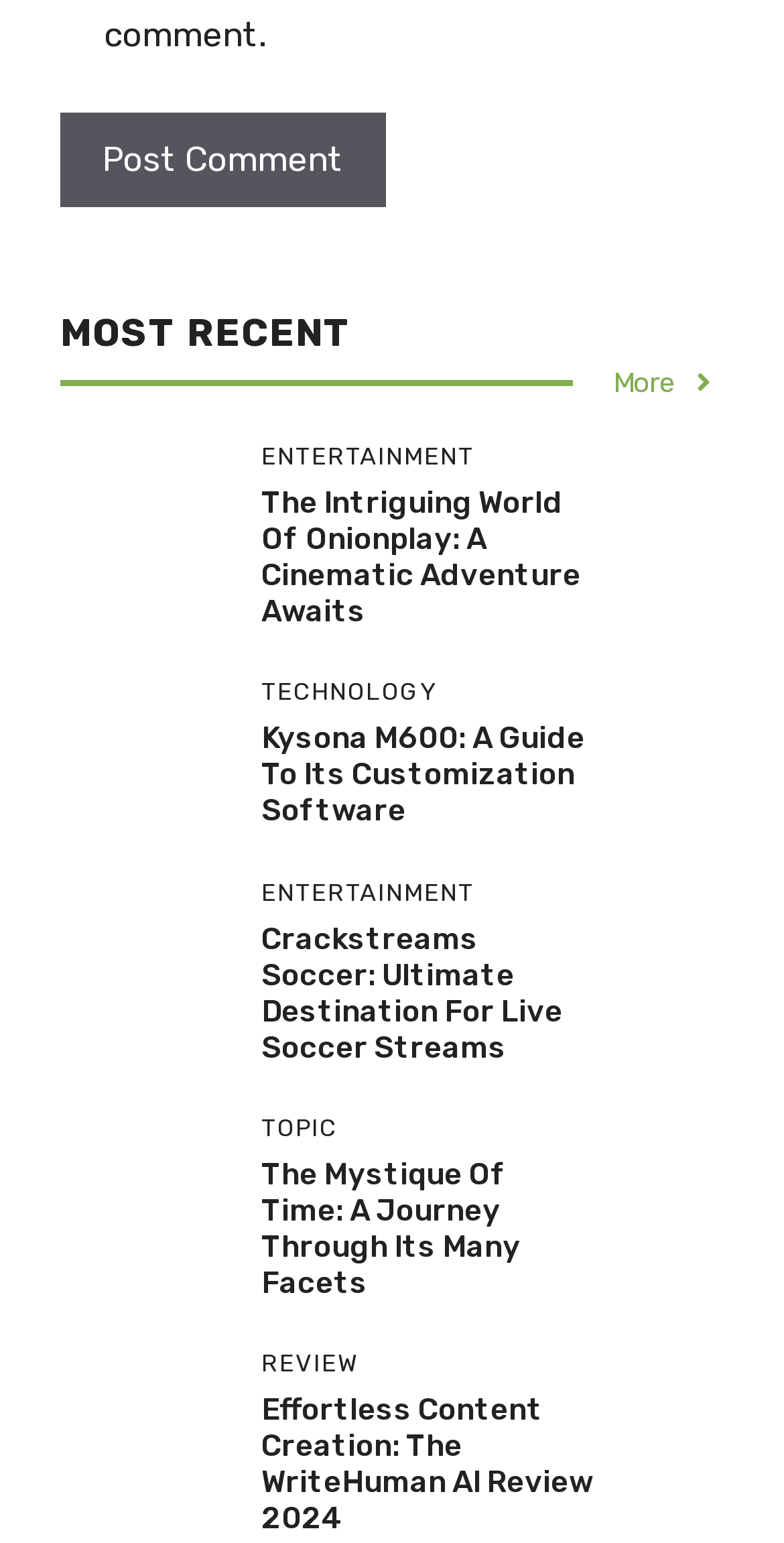What is the topic of the article below the 'Crackstreams' image?
From the image, respond using a single word or phrase.

Live Soccer Streams